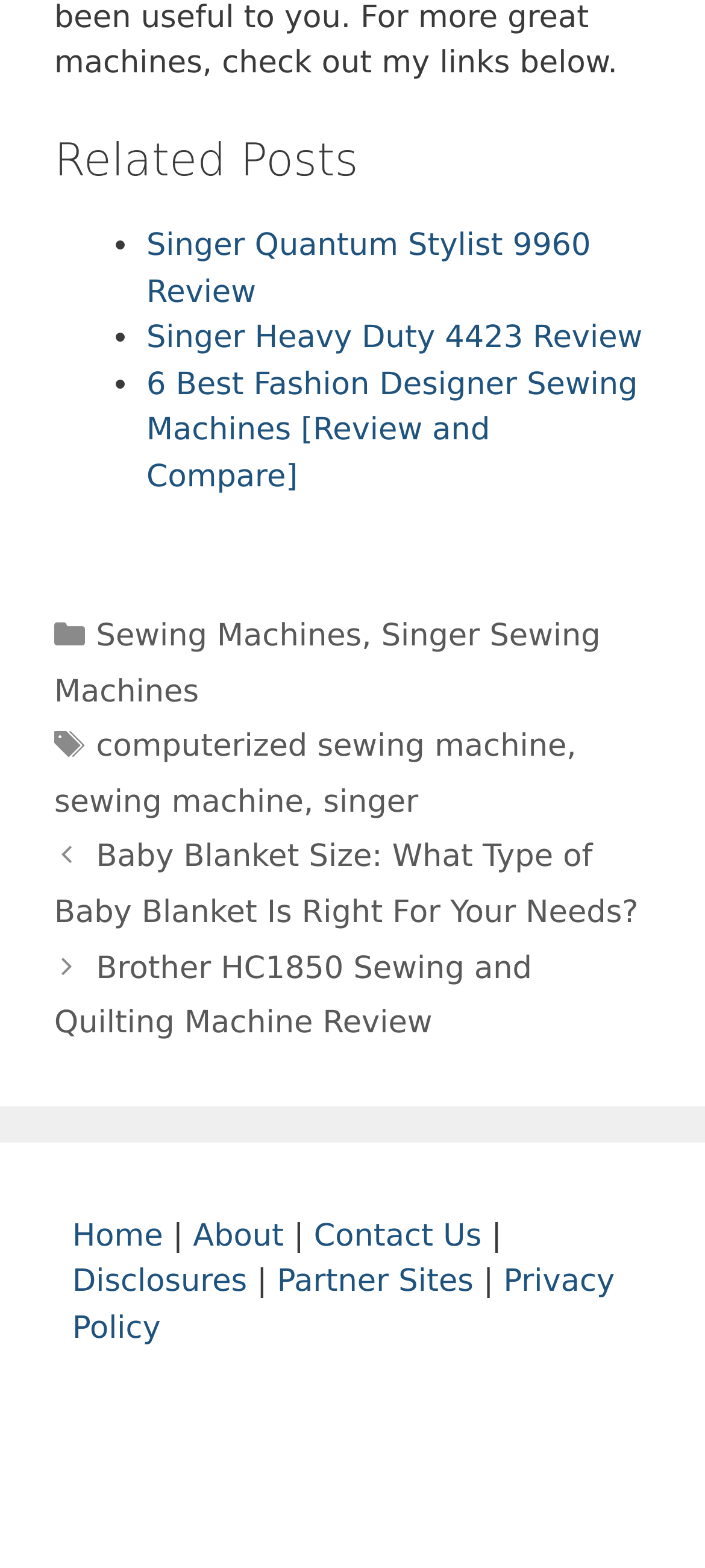What is the title of the first related post?
Answer with a single word or phrase, using the screenshot for reference.

Singer Quantum Stylist 9960 Review